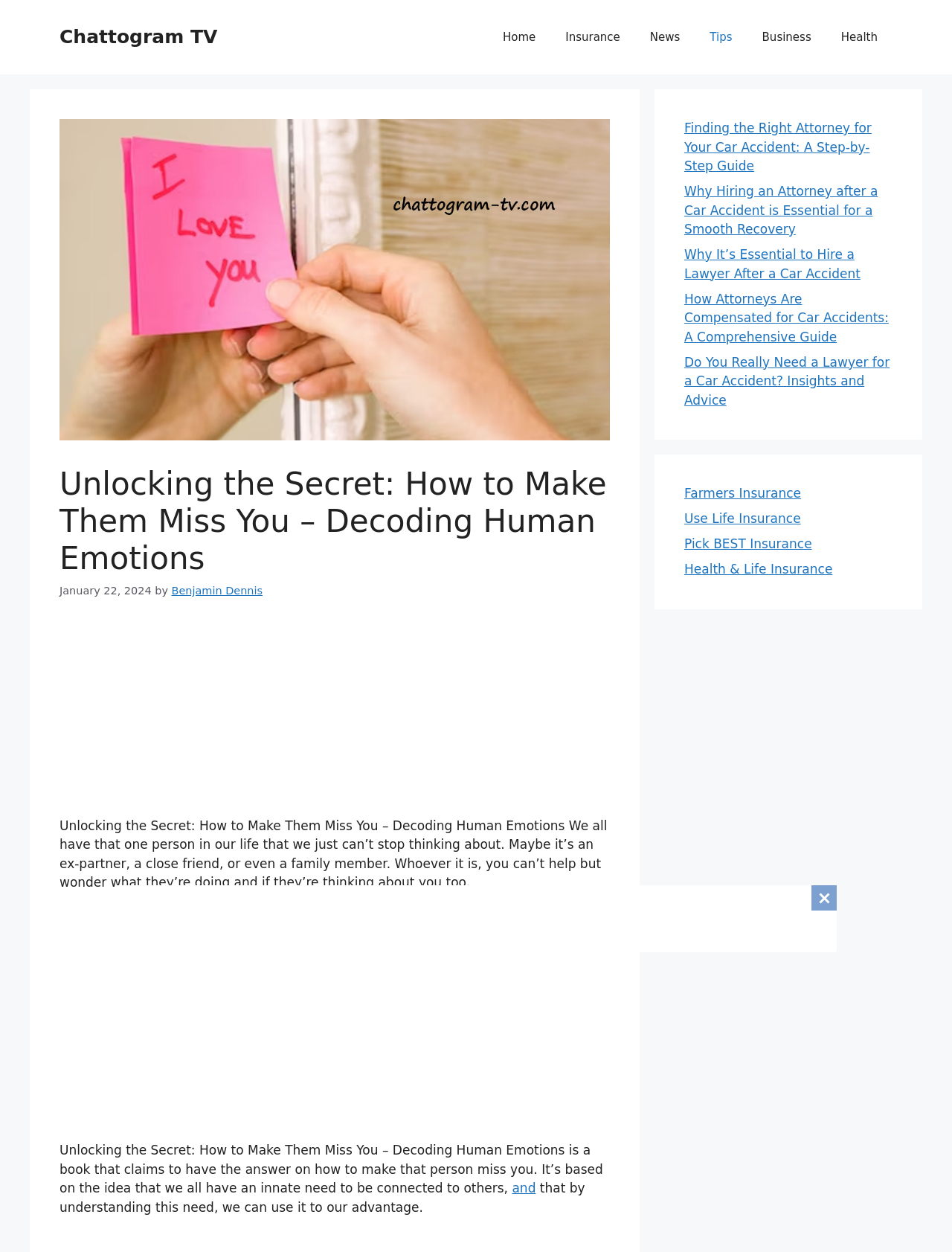Can you give a comprehensive explanation to the question given the content of the image?
Who is the author of the article?

I found the author's name by examining the header section of the webpage, which includes the text 'by Benjamin Dennis'.